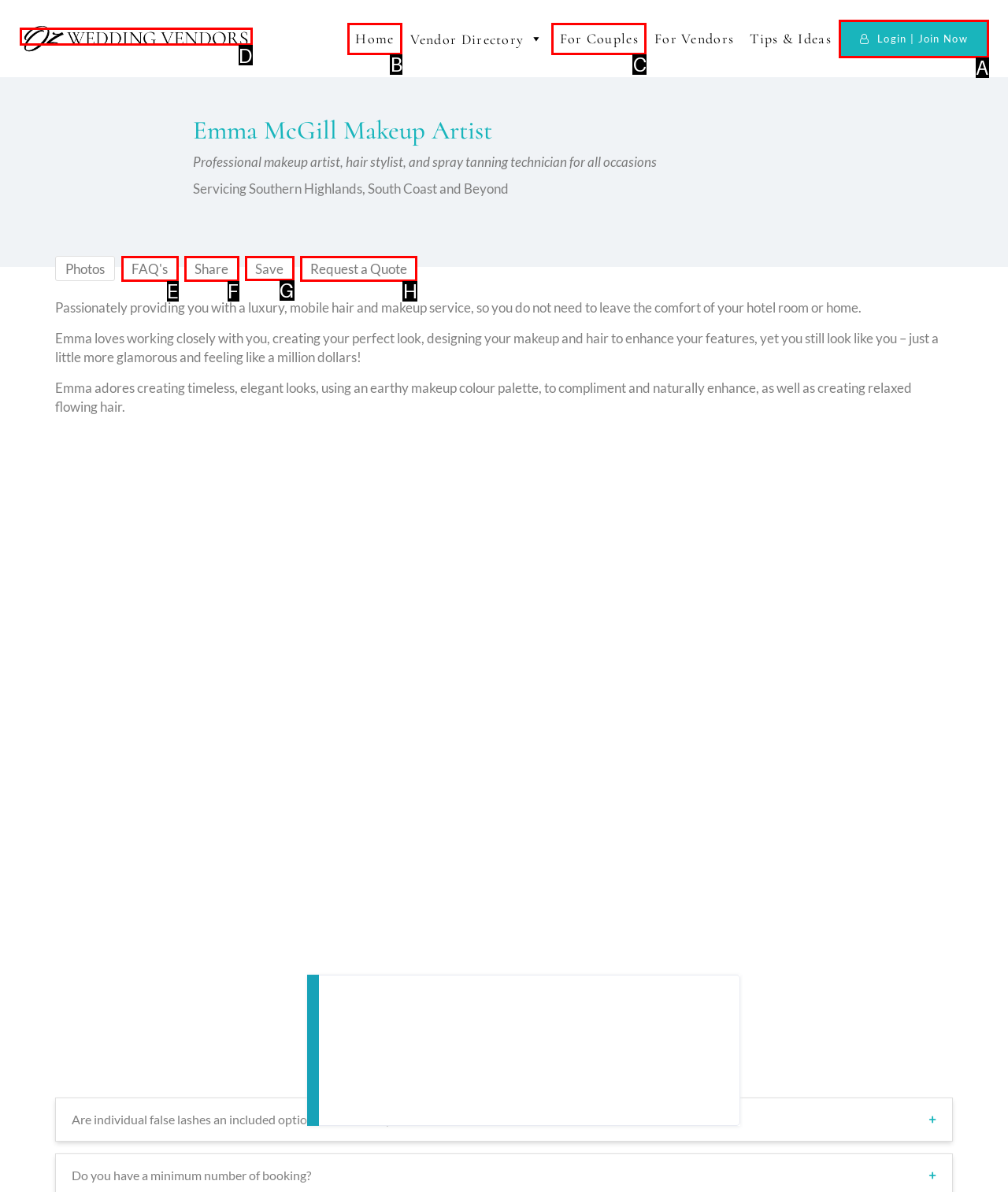Select the appropriate HTML element to click for the following task: Fill in the 'Full name' textbox
Answer with the letter of the selected option from the given choices directly.

None